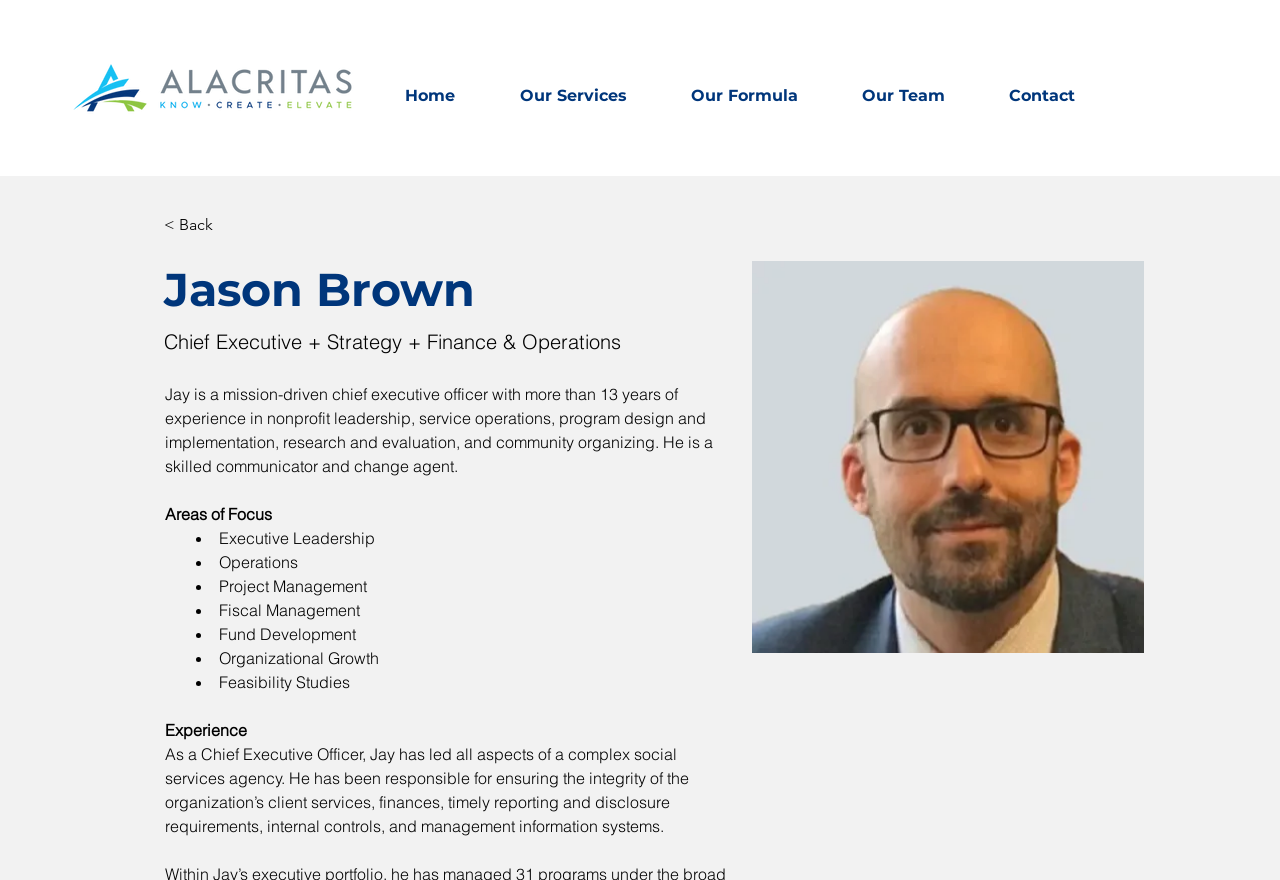What is the area of focus mentioned first?
Based on the screenshot, respond with a single word or phrase.

Executive Leadership